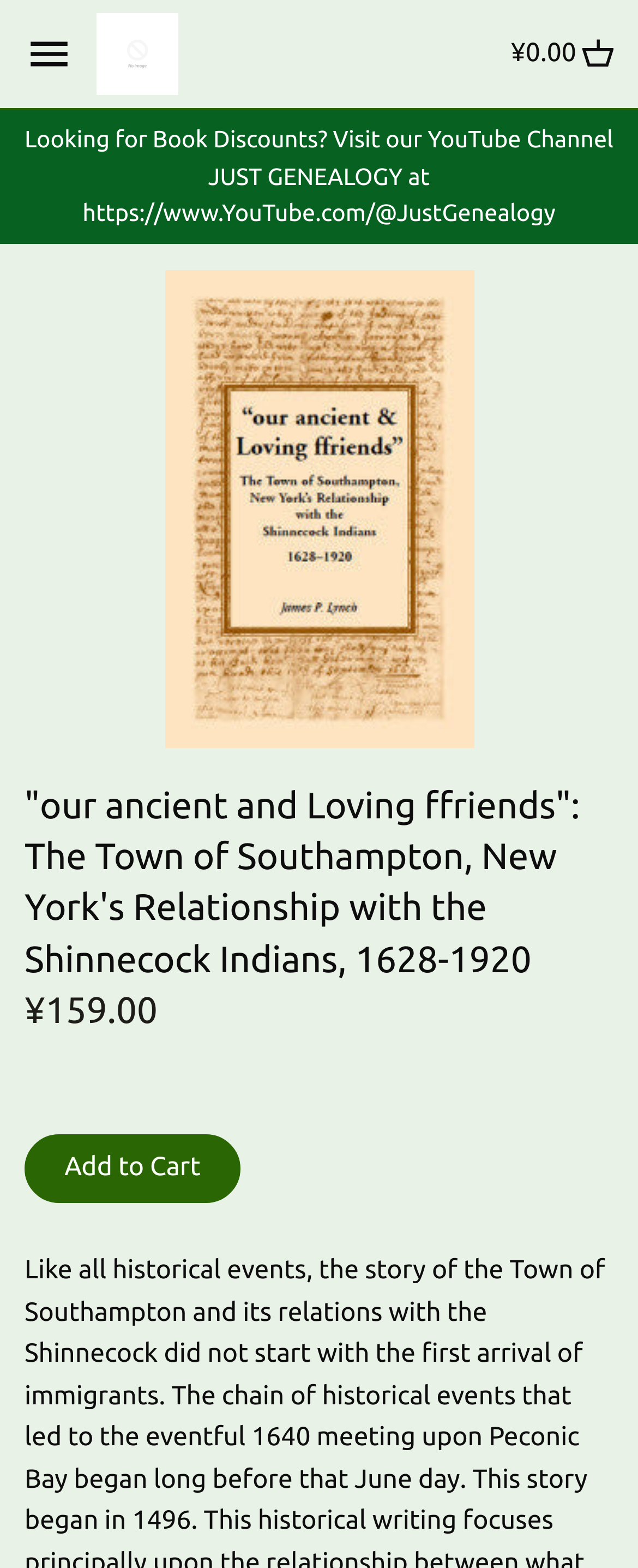Show the bounding box coordinates of the region that should be clicked to follow the instruction: "Open navigation."

[0.038, 0.019, 0.115, 0.05]